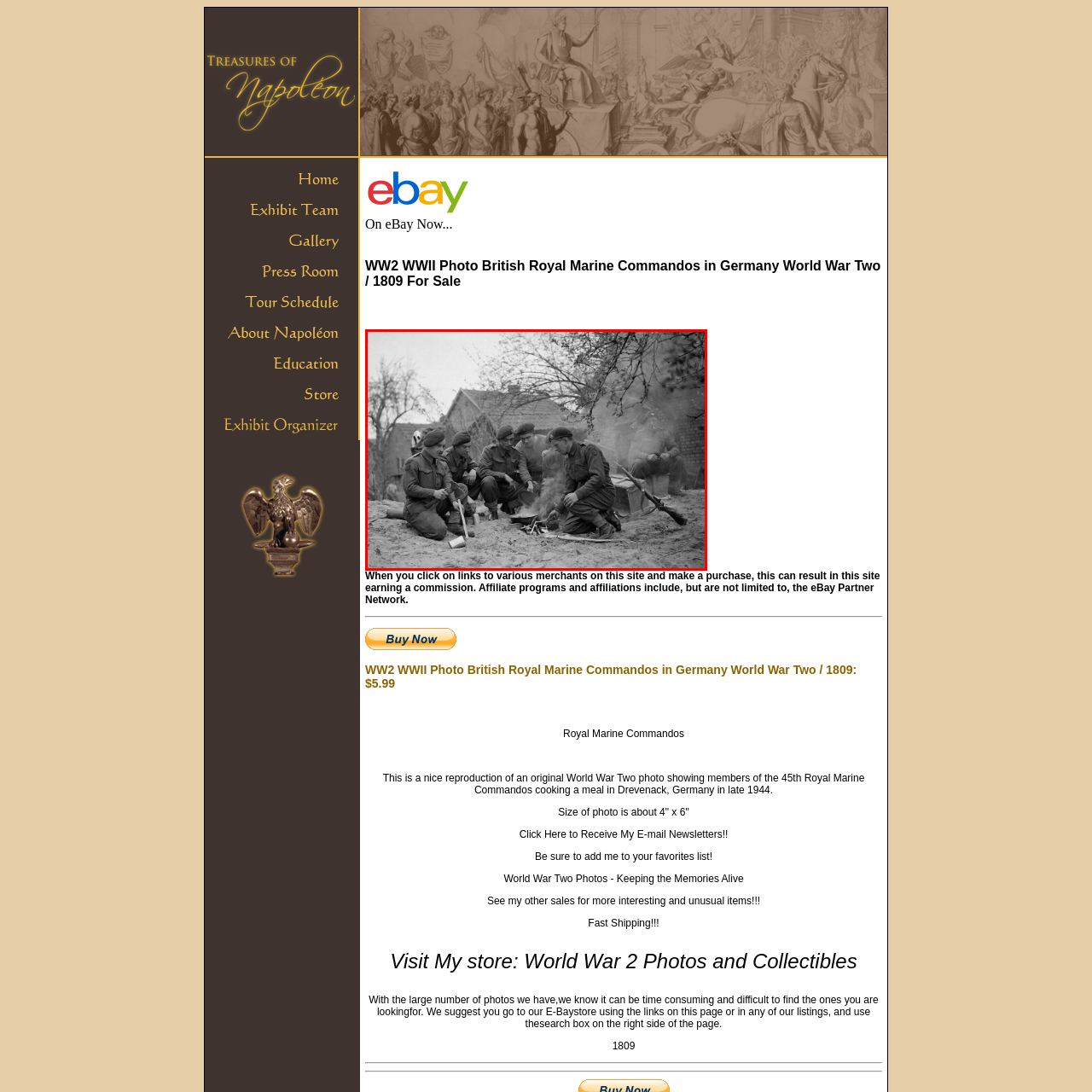Generate a detailed caption for the picture within the red-bordered area.

This historical black and white photograph captures a group of six British Royal Marine Commandos during World War II, engaged in the act of cooking a meal over an open fire in Drevenack, Germany, late in 1944. The scene conveys a sense of camaraderie and the harsh realities of wartime life, as the soldiers, dressed in military uniforms and berets, focus intently on their makeshift cooking setup. Smoke rises from the fire, mingling with the surroundings that include sparse trees and a brick structure in the background. The image highlights the resilience and resourcefulness of soldiers during times of conflict, showcasing a moment of respite amid the challenges they faced. This particular photograph is part of a collection aimed at preserving the memories of World War II, available for purchase.